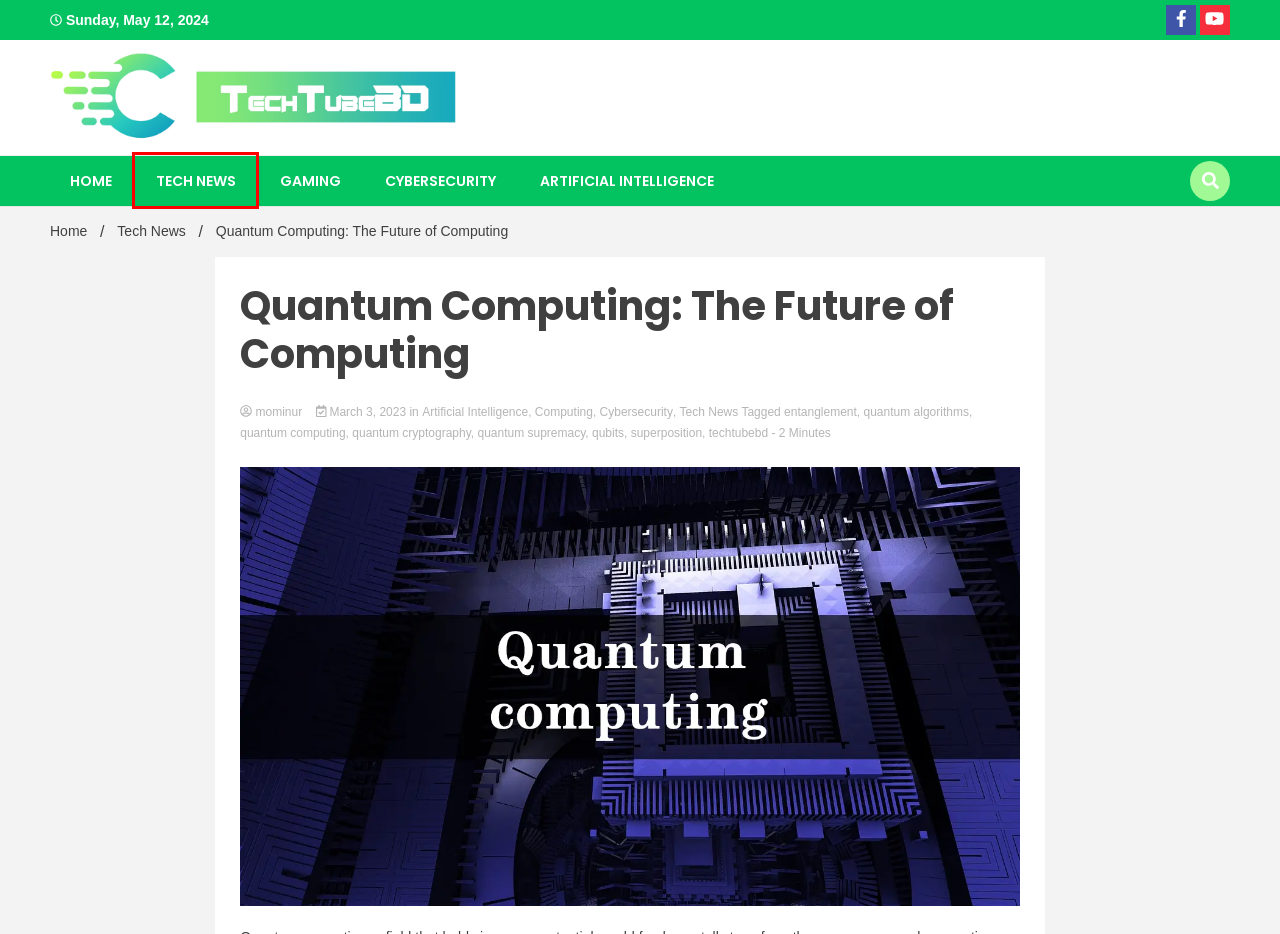Assess the screenshot of a webpage with a red bounding box and determine which webpage description most accurately matches the new page after clicking the element within the red box. Here are the options:
A. Tech News - TechTubeBD - Discover the World of Tech
B. superposition Archives - TechTubeBD - Discover the World of Tech
C. TechTubeBD - Discover the World of Tech
D. Cybersecurity - TechTubeBD - Discover the World of Tech
E. March 3, 2023 - TechTubeBD - Discover the World of Tech
F. quantum computing Archives - TechTubeBD - Discover the World of Tech
G. mominur, Author at TechTubeBD - Discover the World of Tech
H. Computing Archives - TechTubeBD - Discover the World of Tech

A